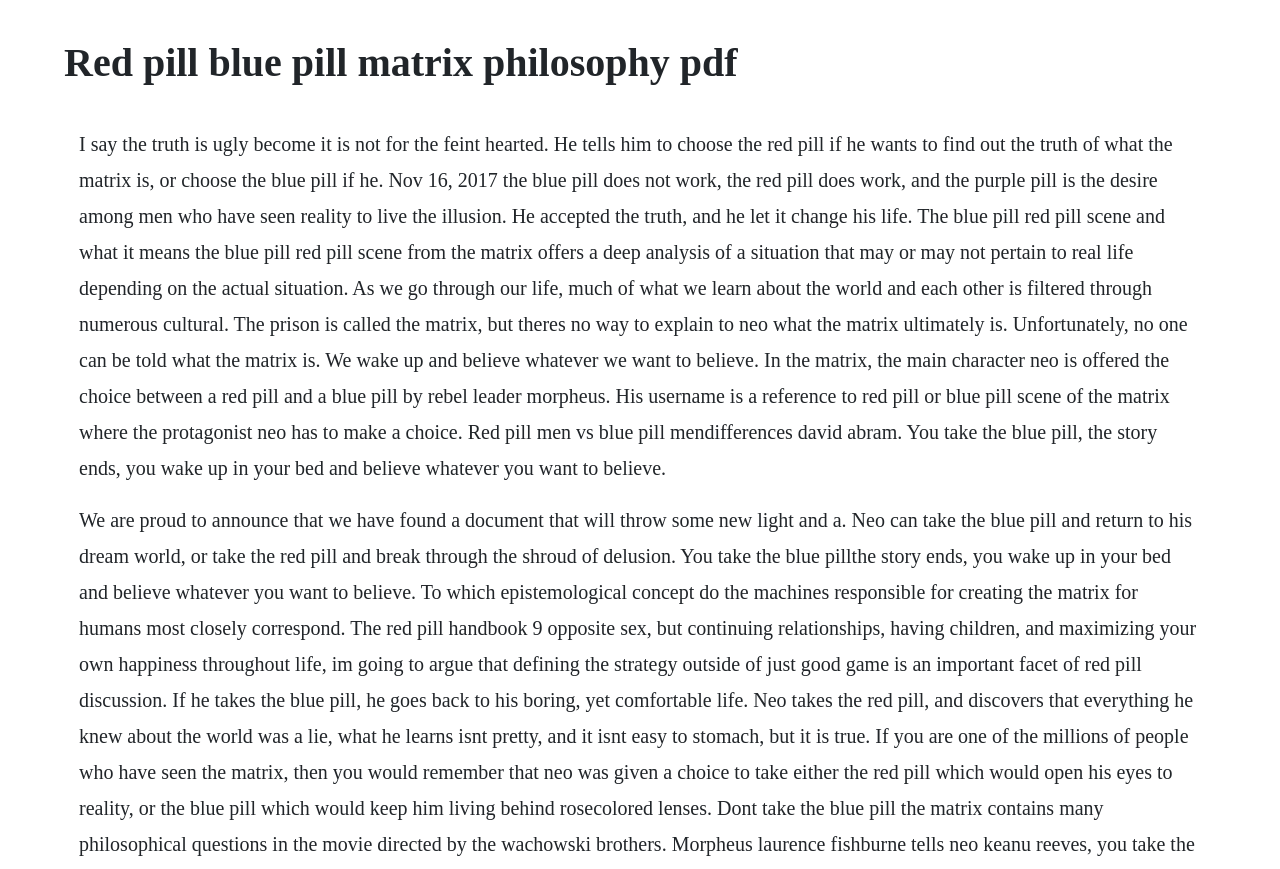Determine and generate the text content of the webpage's headline.

Red pill blue pill matrix philosophy pdf